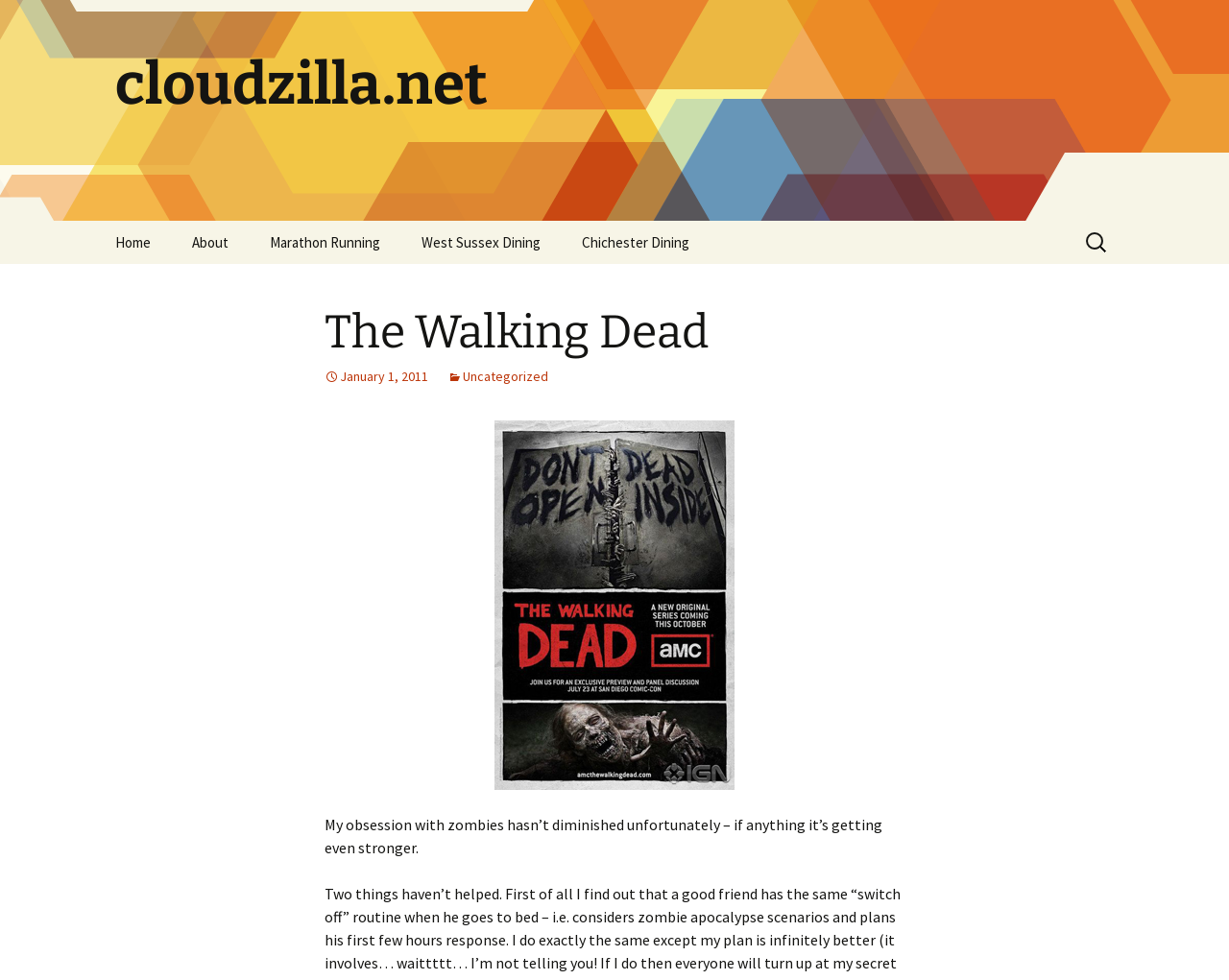Could you highlight the region that needs to be clicked to execute the instruction: "Explore holiday homes nearby"?

None